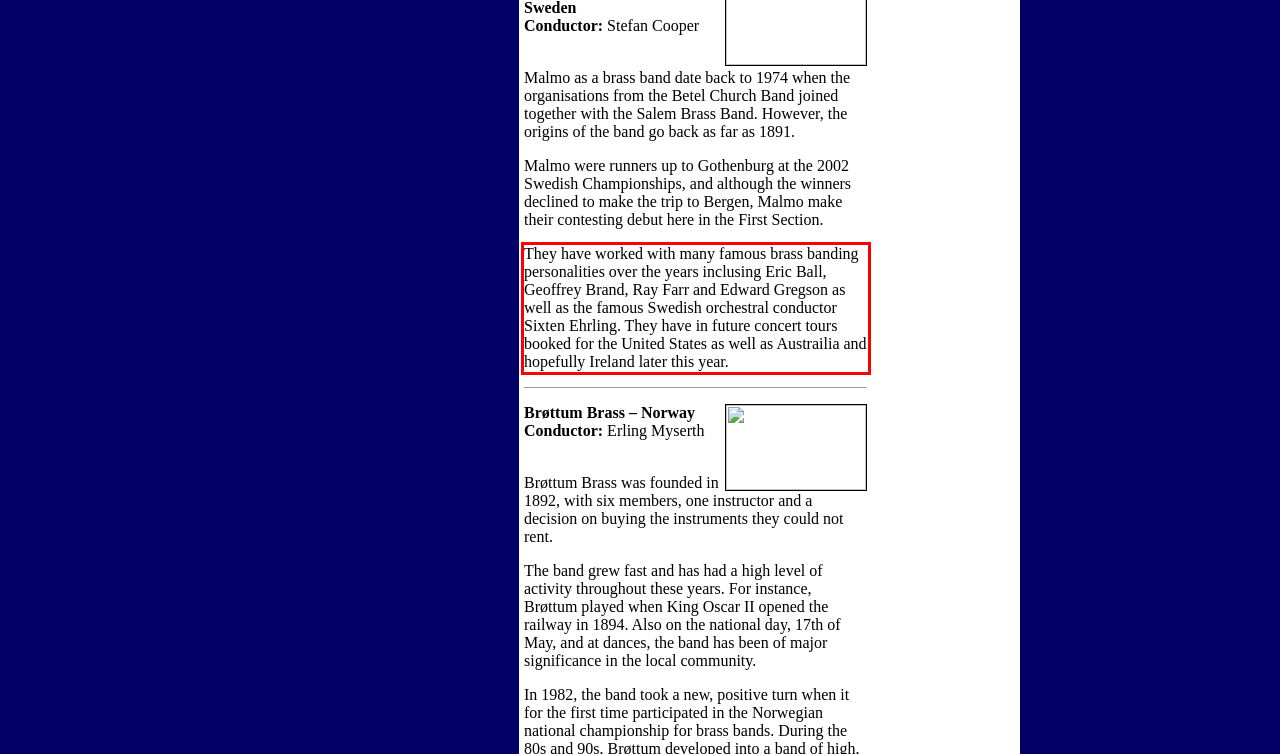From the given screenshot of a webpage, identify the red bounding box and extract the text content within it.

They have worked with many famous brass banding personalities over the years inclusing Eric Ball, Geoffrey Brand, Ray Farr and Edward Gregson as well as the famous Swedish orchestral conductor Sixten Ehrling. They have in future concert tours booked for the United States as well as Austrailia and hopefully Ireland later this year.